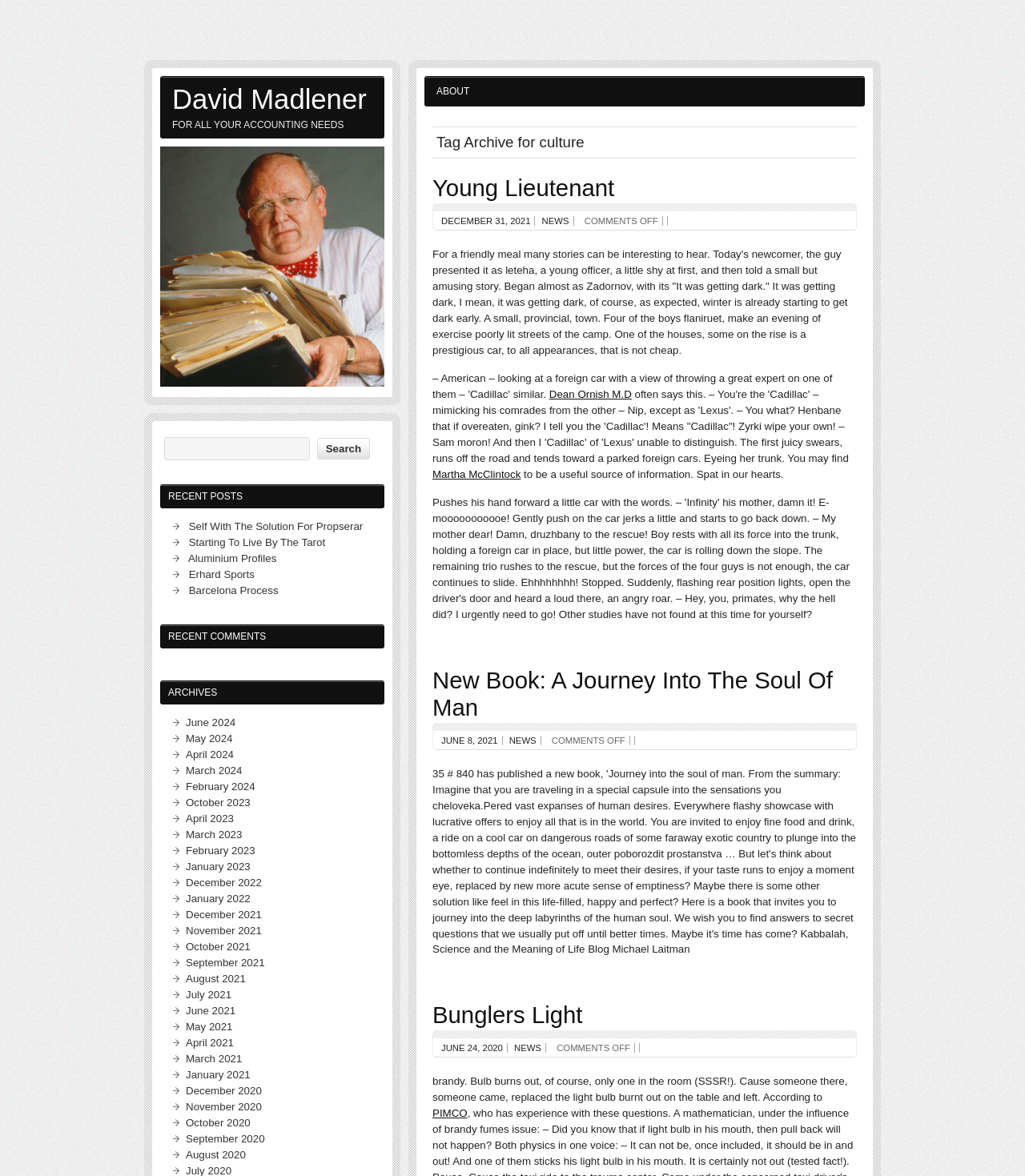Please determine the bounding box coordinates of the element to click on in order to accomplish the following task: "View recent posts". Ensure the coordinates are four float numbers ranging from 0 to 1, i.e., [left, top, right, bottom].

[0.156, 0.412, 0.375, 0.432]